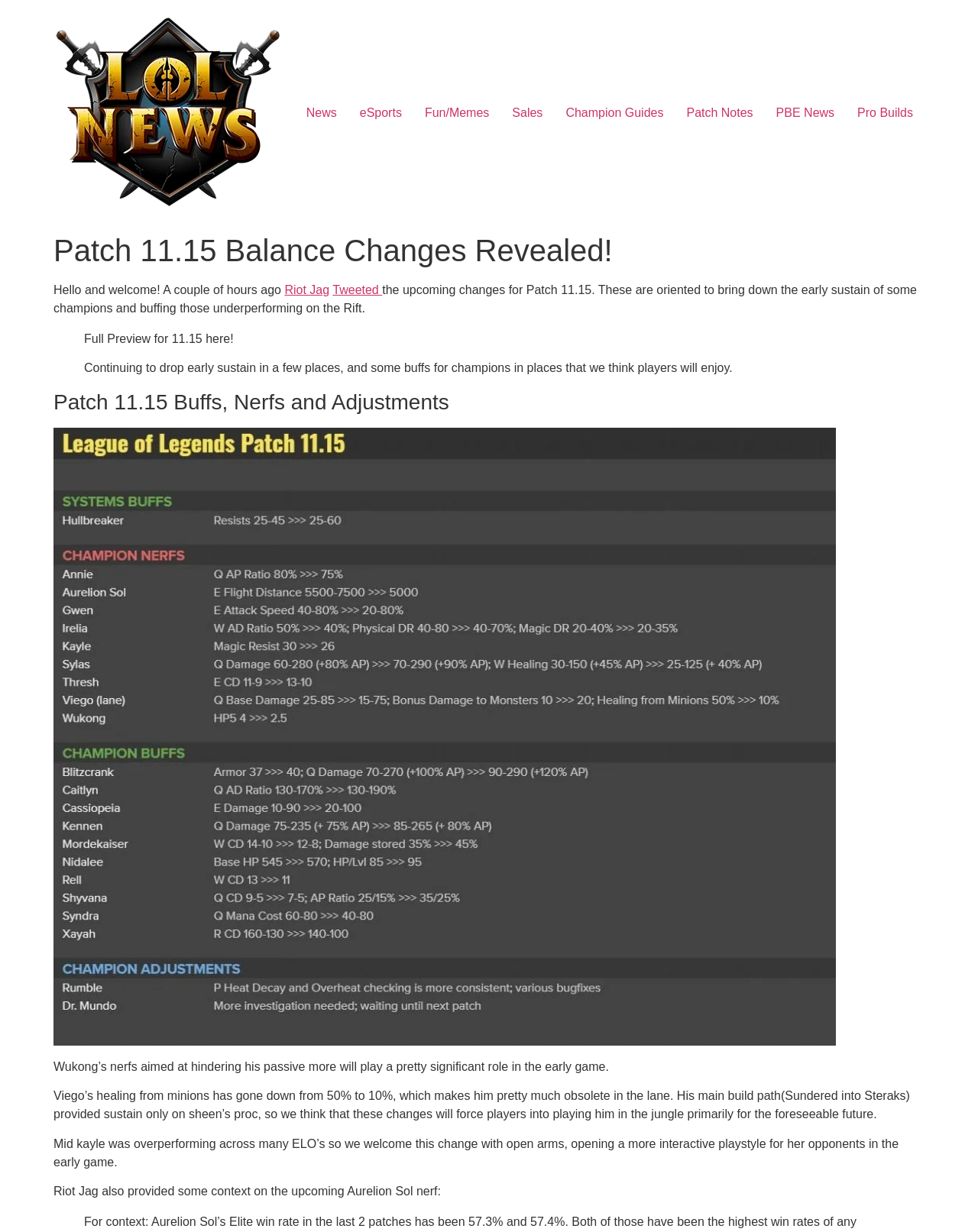Specify the bounding box coordinates of the area to click in order to execute this command: 'Visit the eSports page'. The coordinates should consist of four float numbers ranging from 0 to 1, and should be formatted as [left, top, right, bottom].

[0.356, 0.079, 0.423, 0.104]